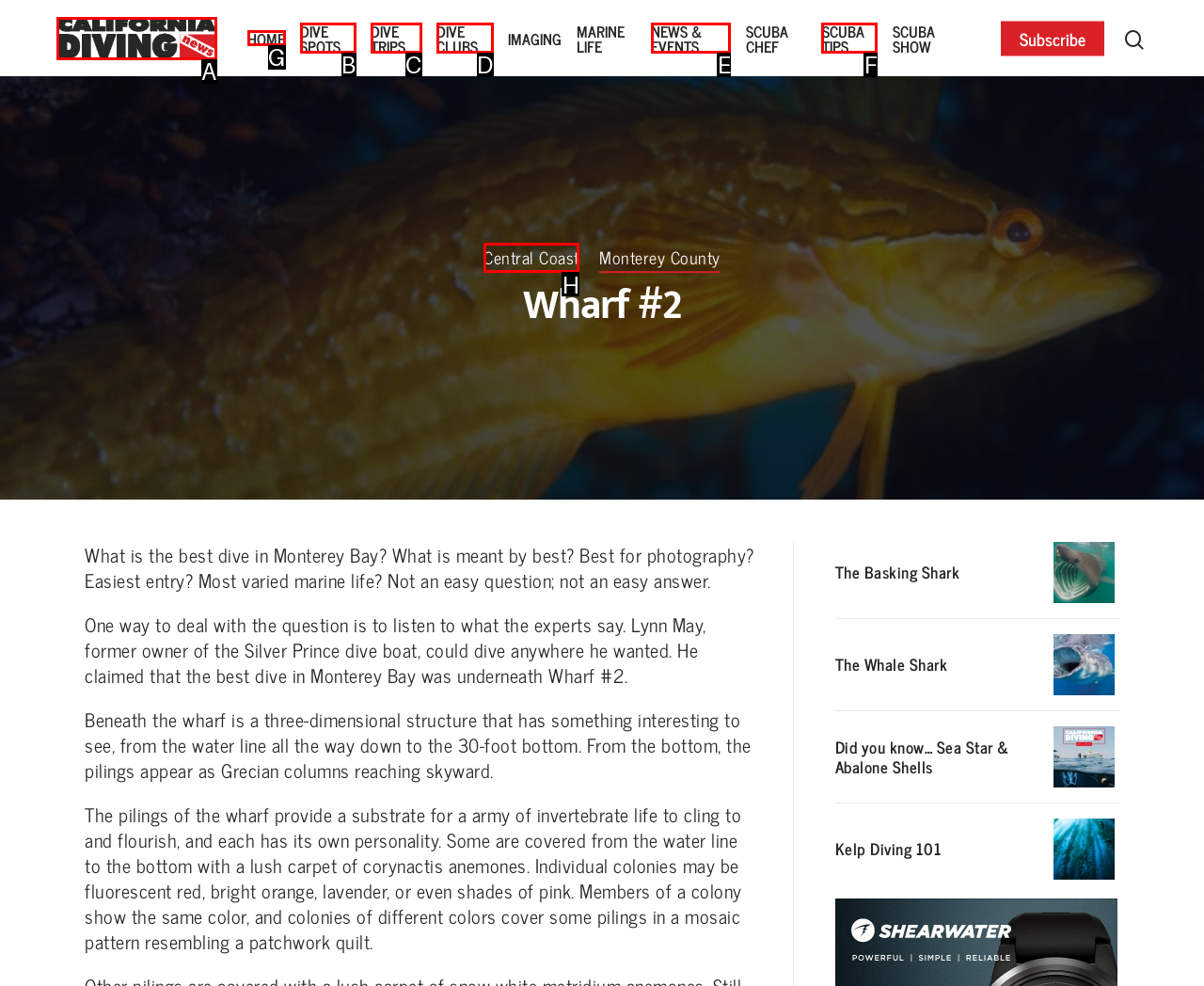Identify the correct UI element to click for the following task: Go to HOME page Choose the option's letter based on the given choices.

G